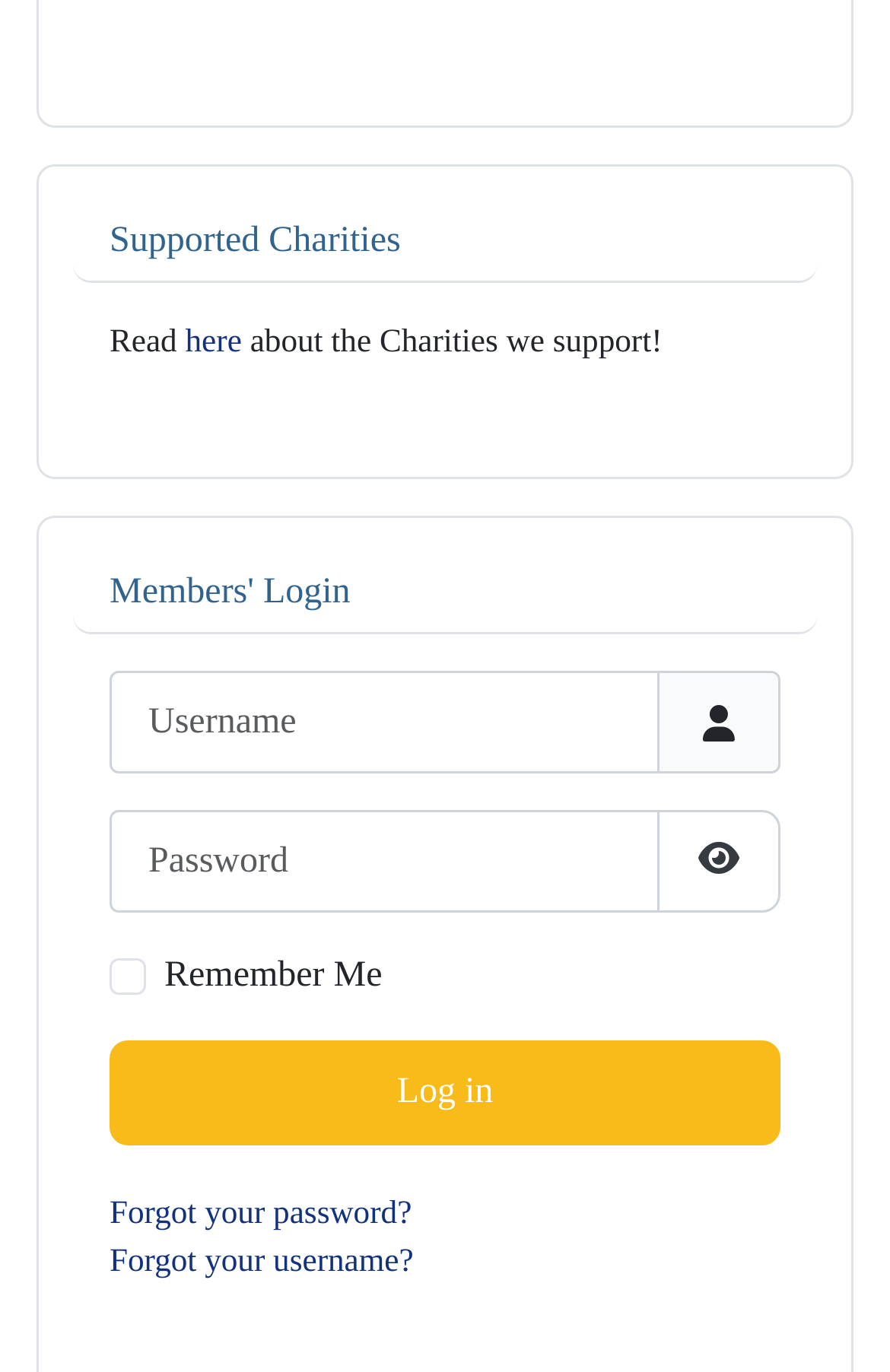Calculate the bounding box coordinates of the UI element given the description: "Forgot your username?".

[0.123, 0.907, 0.465, 0.933]